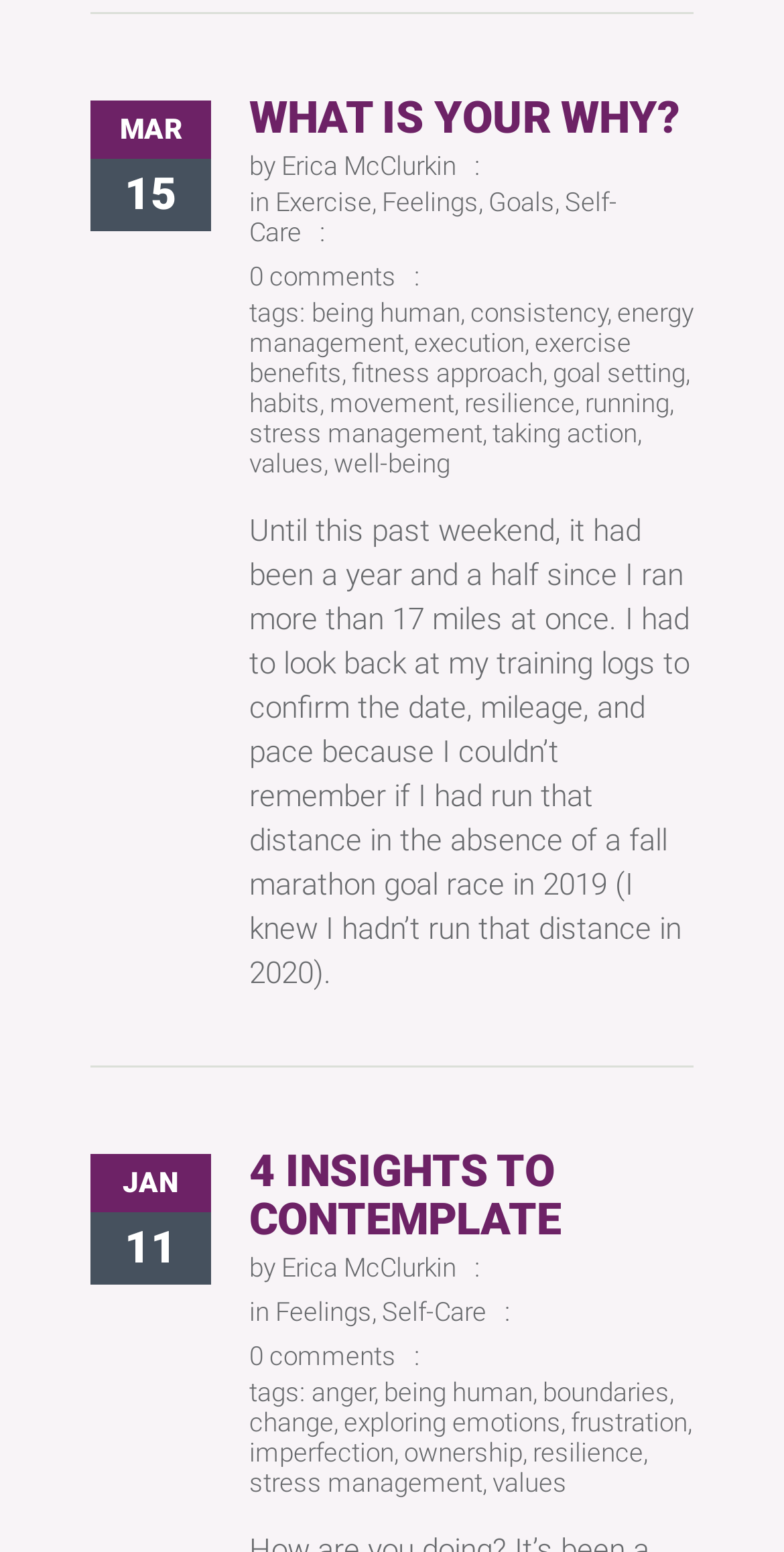Refer to the element description 4 Insights to Contemplate and identify the corresponding bounding box in the screenshot. Format the coordinates as (top-left x, top-left y, bottom-right x, bottom-right y) with values in the range of 0 to 1.

[0.318, 0.738, 0.715, 0.802]